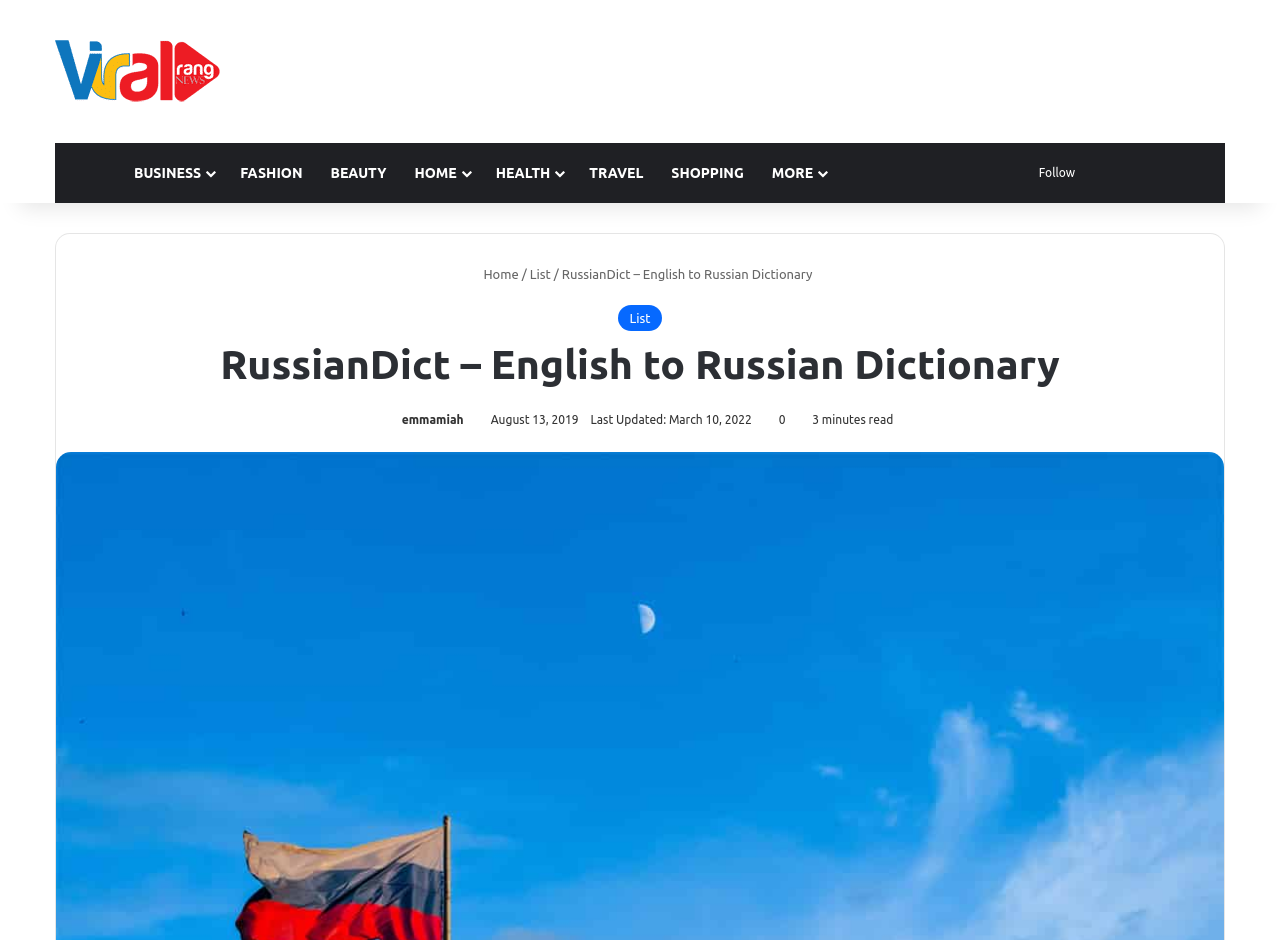Using the information shown in the image, answer the question with as much detail as possible: What is the name of the website?

I determined the name of the website by looking at the header section of the webpage, where it says 'RussianDict – English to Russian Dictionary'.